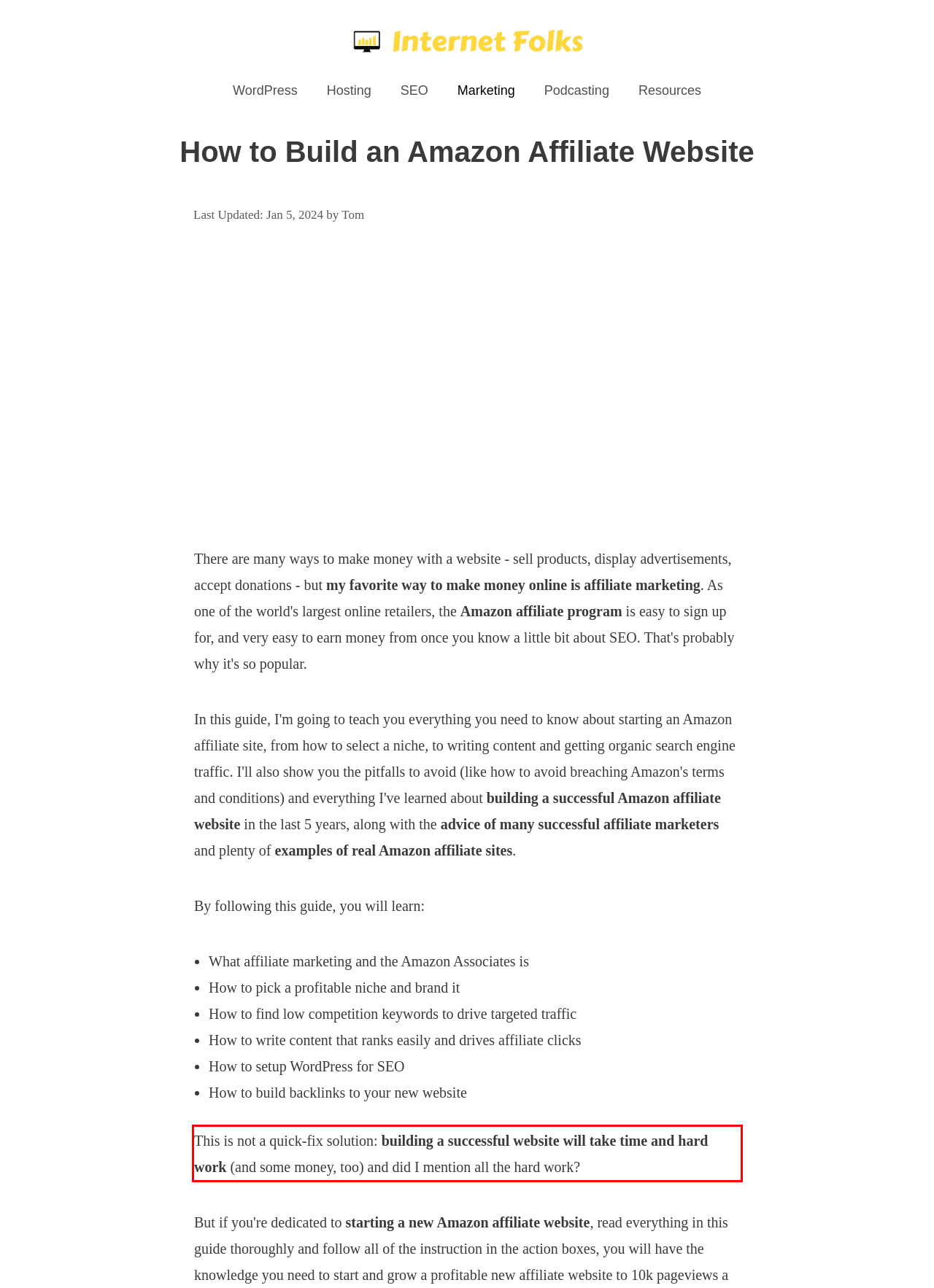Perform OCR on the text inside the red-bordered box in the provided screenshot and output the content.

This is not a quick-fix solution: building a successful website will take time and hard work (and some money, too) and did I mention all the hard work?